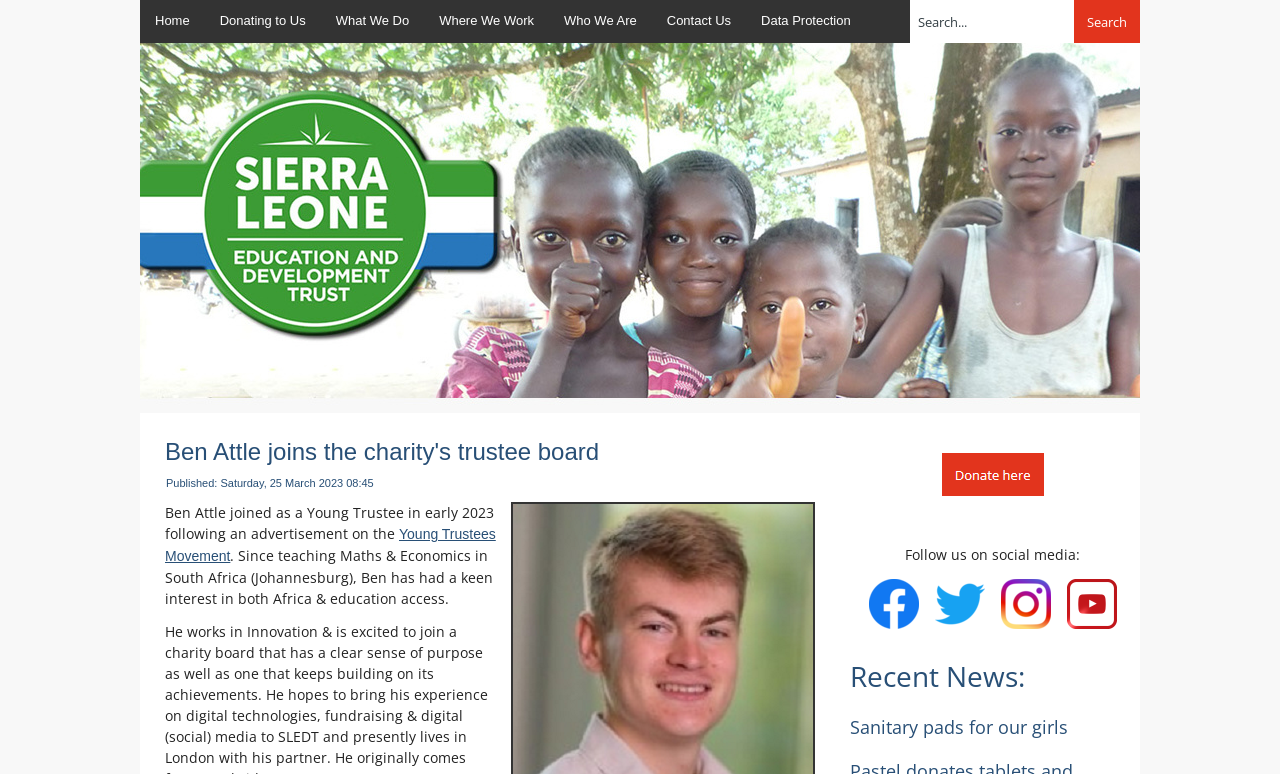Illustrate the webpage's structure and main components comprehensively.

The webpage is about Ben Attle joining the charity's trustee board, specifically the Sierra Leone Education and Development Trust. At the top, there is a search bar with a "Search" button next to it. Below the search bar, there are several links to different sections of the website, including "Home", "Donating to Us", "What We Do", "Where We Work", "Who We Are", "Contact Us", and "Data Protection".

The main content of the webpage is divided into two sections. The first section has a heading that reads "Ben Attle joins the charity's trustee board" and provides information about Ben Attle, including a brief bio and his interest in Africa and education access. There is also a link to the "Young Trustees Movement" in this section.

The second section is located below the first section and has a heading that reads "Recent News:". This section appears to be a list of recent news articles, with two articles visible: "Ben Attle joins the charity's trustee board" and "Sanitary pads for our girls". Each article has a link to read more.

On the right side of the webpage, there are several links to the charity's social media profiles, including Facebook, Twitter, Instagram, and Youtube. Each link has an accompanying image. There is also a "Donate here" button with an image, located above the social media links.

Overall, the webpage provides information about Ben Attle's new role as a trustee and offers ways for visitors to engage with the charity, including donating and following their social media profiles.